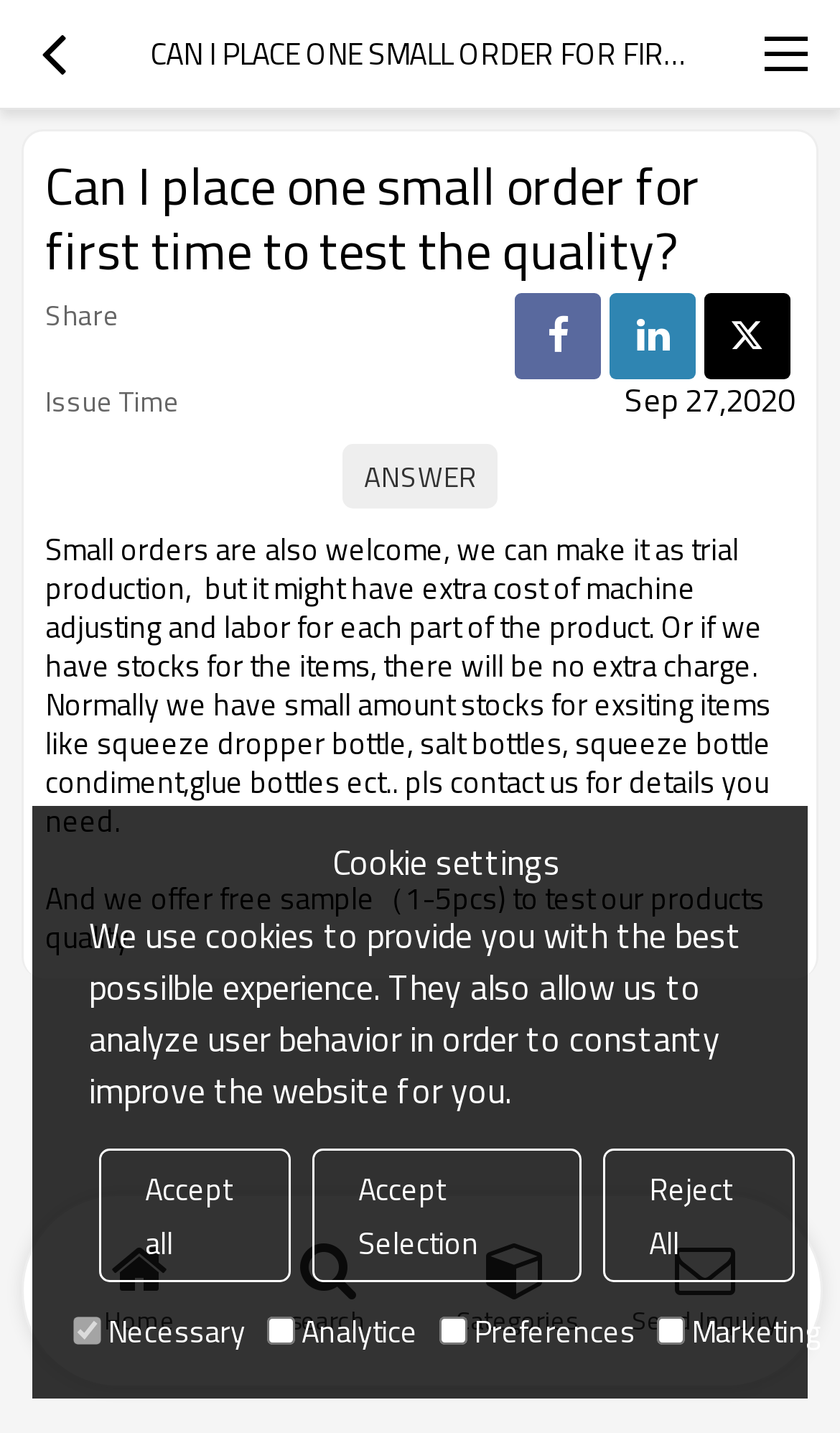Find the bounding box coordinates of the clickable element required to execute the following instruction: "Click the categories button". Provide the coordinates as four float numbers between 0 and 1, i.e., [left, top, right, bottom].

[0.503, 0.85, 0.727, 0.937]